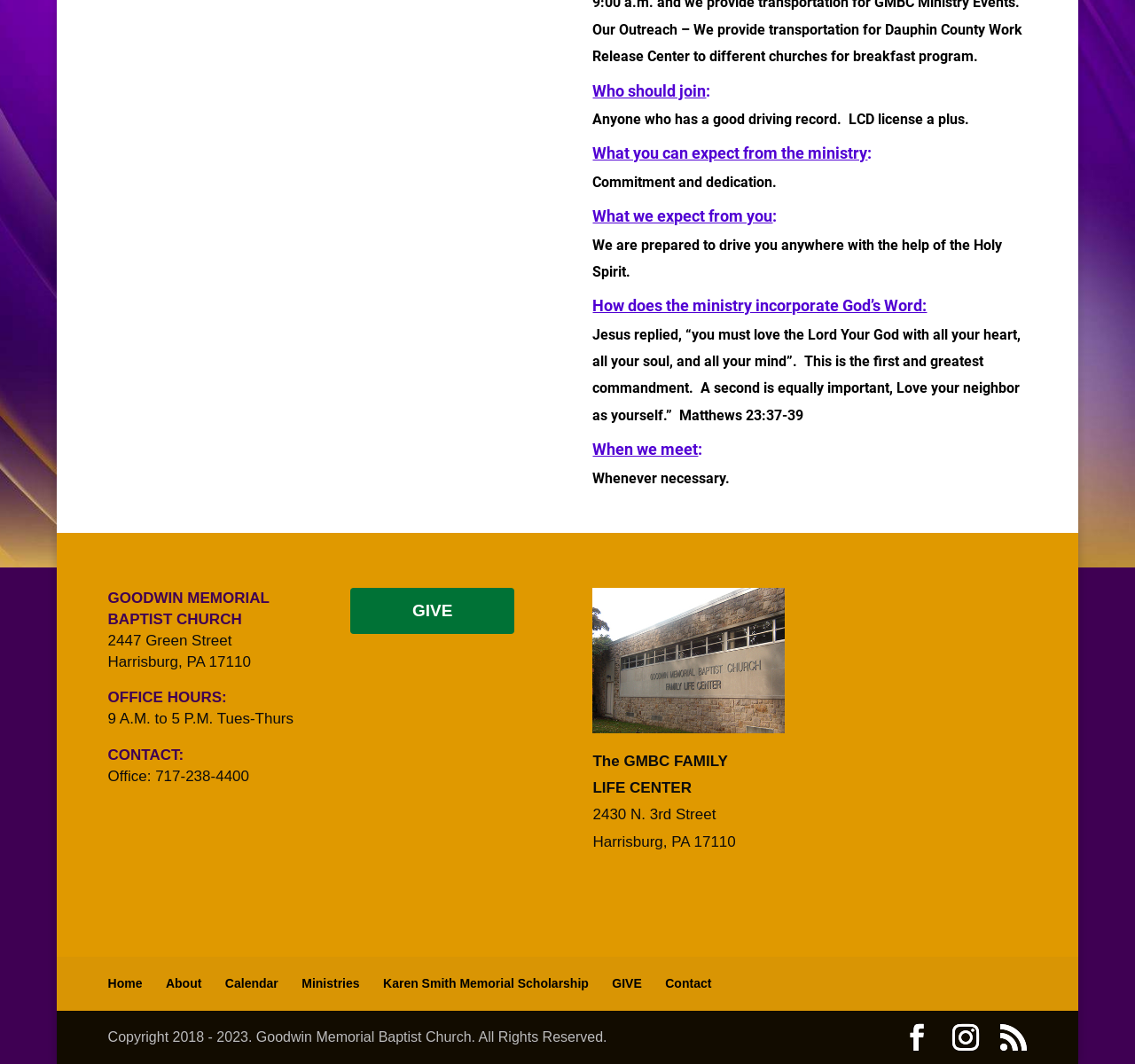Please find the bounding box coordinates in the format (top-left x, top-left y, bottom-right x, bottom-right y) for the given element description. Ensure the coordinates are floating point numbers between 0 and 1. Description: Karen Smith Memorial Scholarship

[0.338, 0.918, 0.519, 0.931]